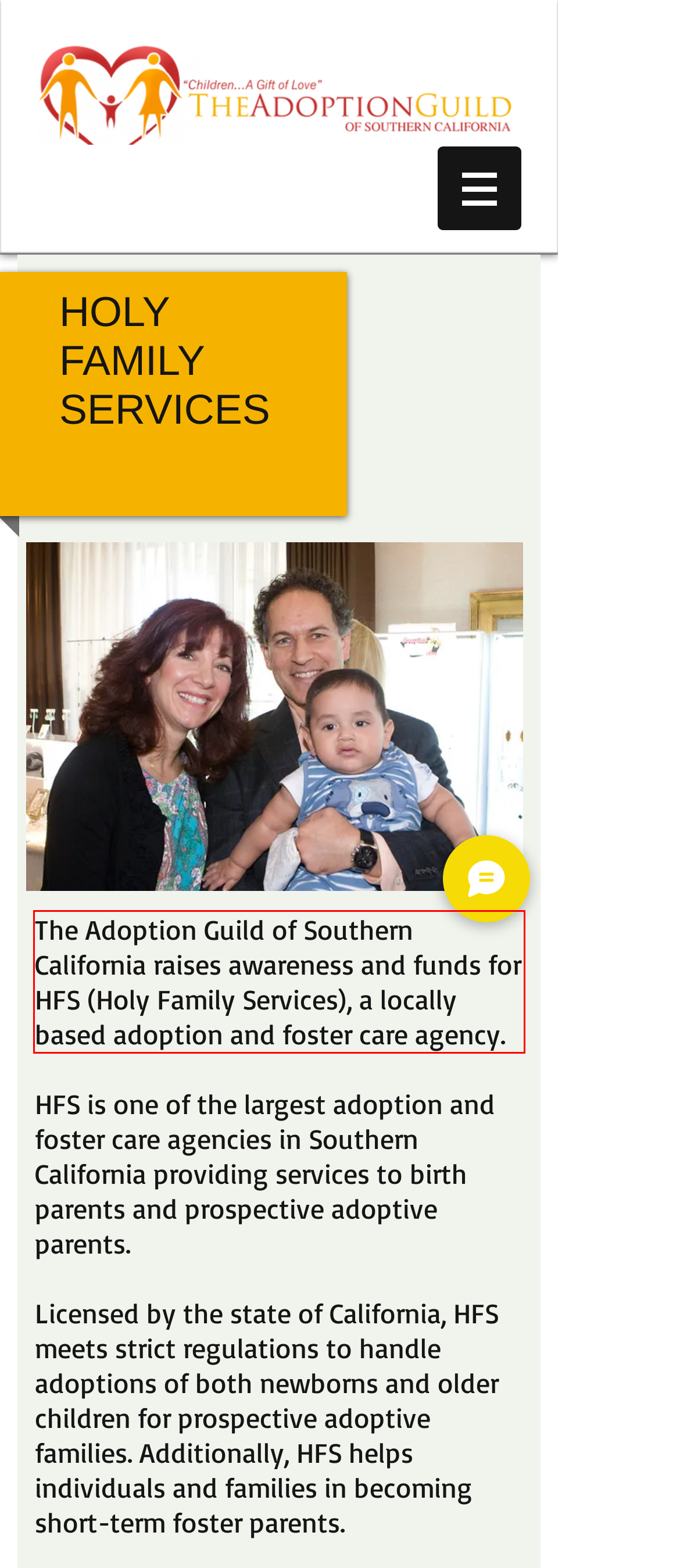Inspect the webpage screenshot that has a red bounding box and use OCR technology to read and display the text inside the red bounding box.

The Adoption Guild of Southern California raises awareness and funds for HFS (Holy Family Services), a locally based adoption and foster care agency.